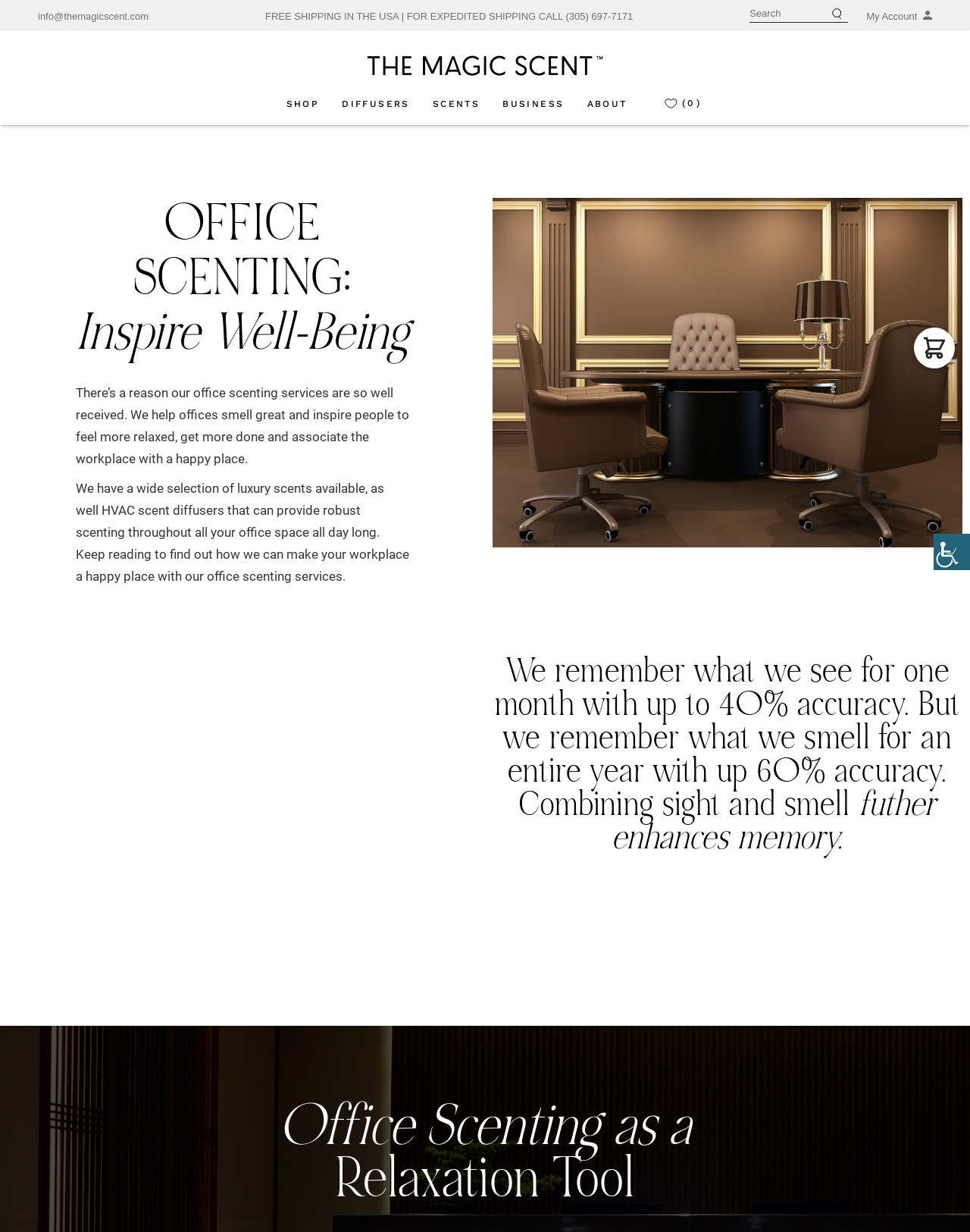Could you please study the image and provide a detailed answer to the question:
What is the function of the HVAC scent diffusers?

Based on the webpage content, the HVAC scent diffusers can provide robust scenting throughout all office space all day long, which is part of the office scenting services.